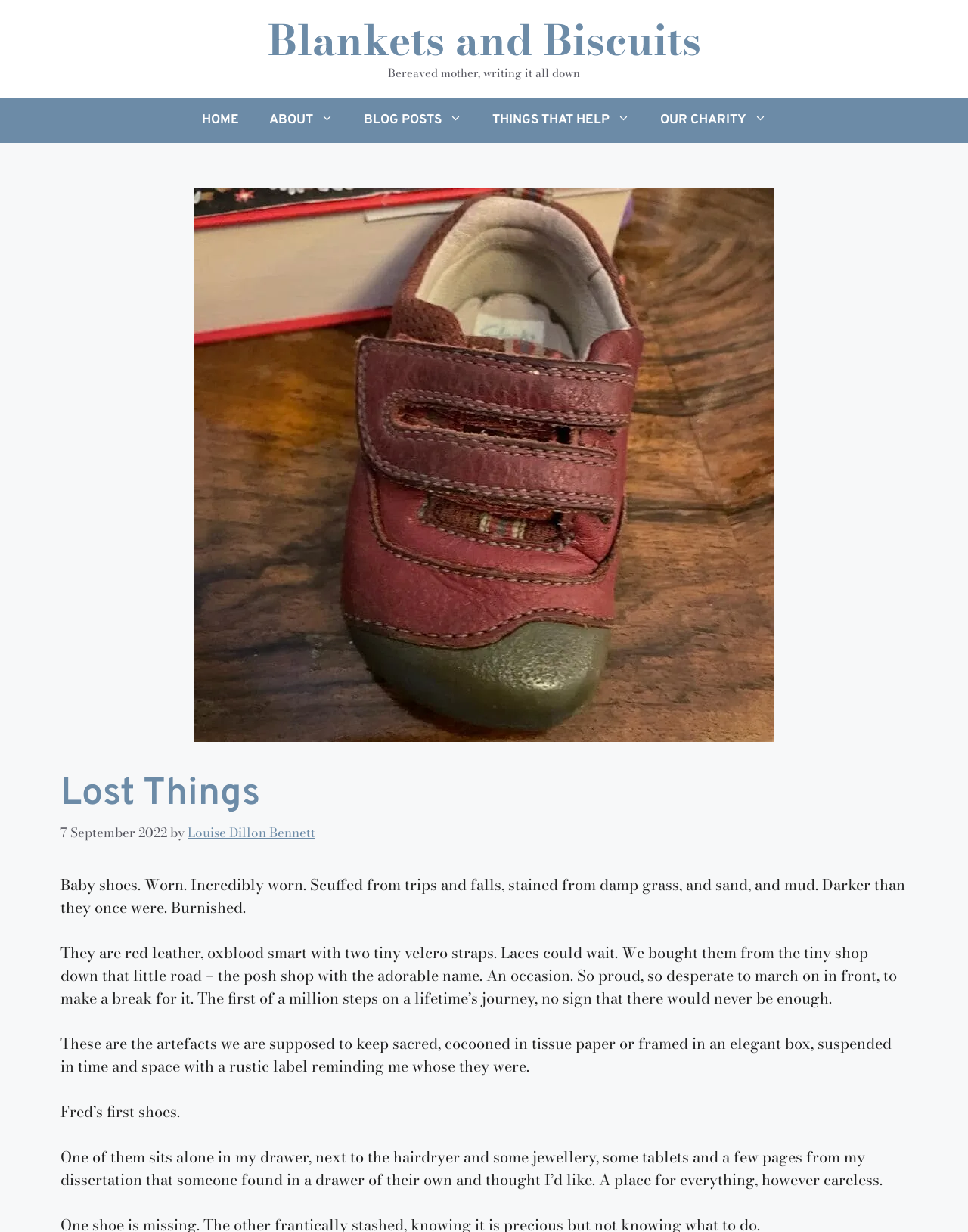Find the UI element described as: "Our Charity" and predict its bounding box coordinates. Ensure the coordinates are four float numbers between 0 and 1, [left, top, right, bottom].

[0.666, 0.079, 0.807, 0.116]